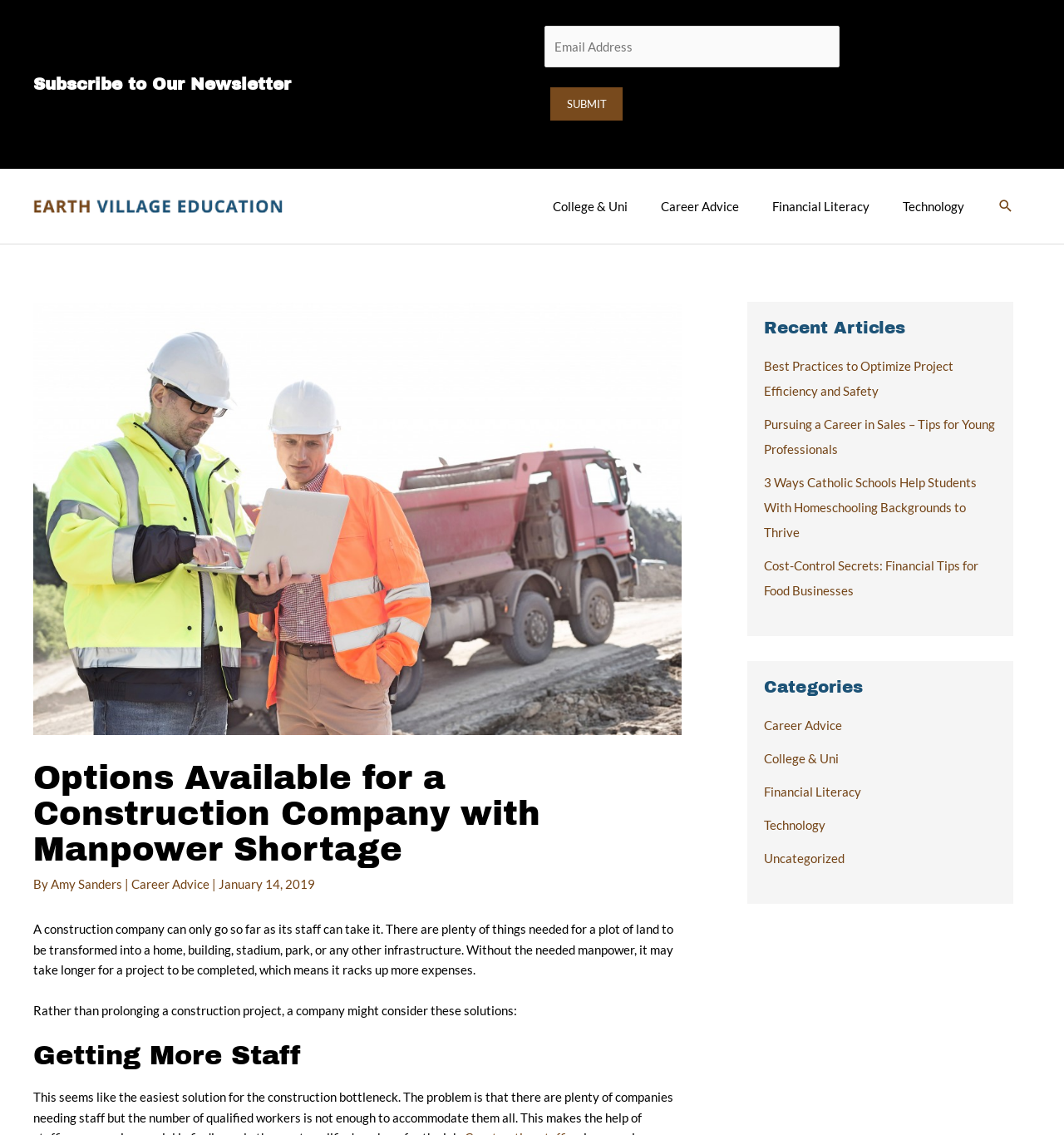Extract the text of the main heading from the webpage.

Options Available for a Construction Company with Manpower Shortage